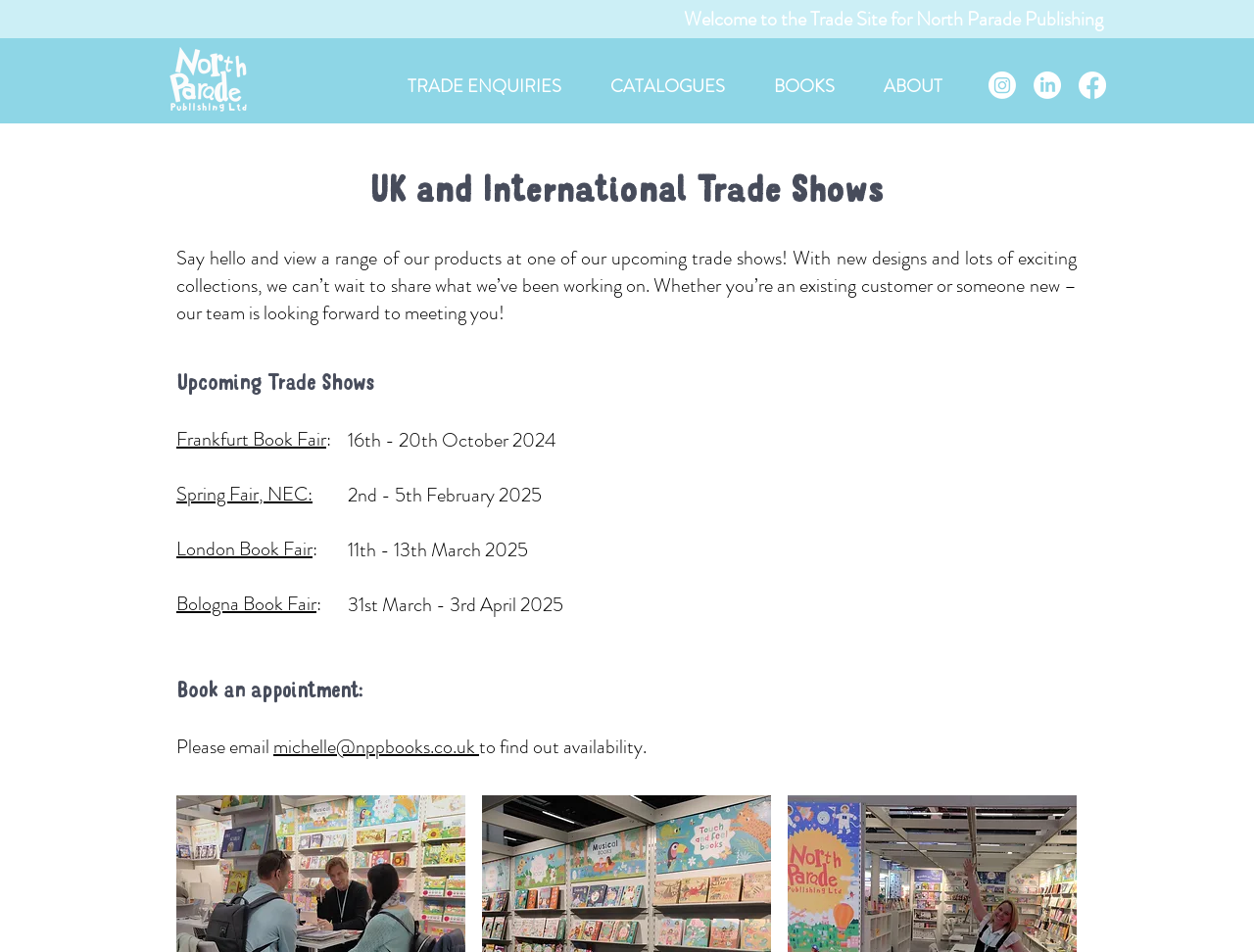What is the date of the Frankfurt Book Fair?
Answer with a single word or phrase, using the screenshot for reference.

16th - 20th October 2024